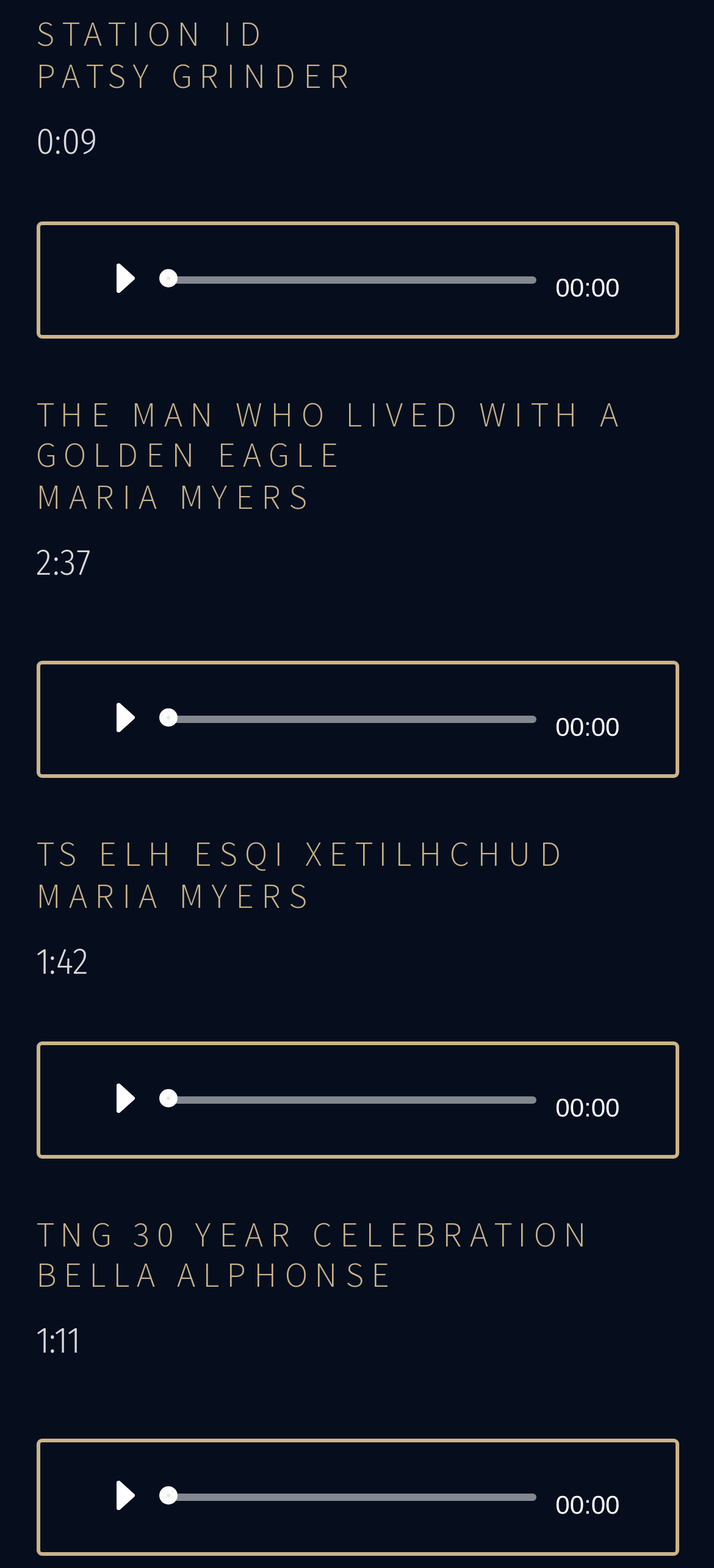Refer to the image and answer the question with as much detail as possible: How many audio players are on this page?

I counted the number of 'Audio Player' elements on the page, and there are 5 of them, each with a 'Play' button and a 'Time Slider'.